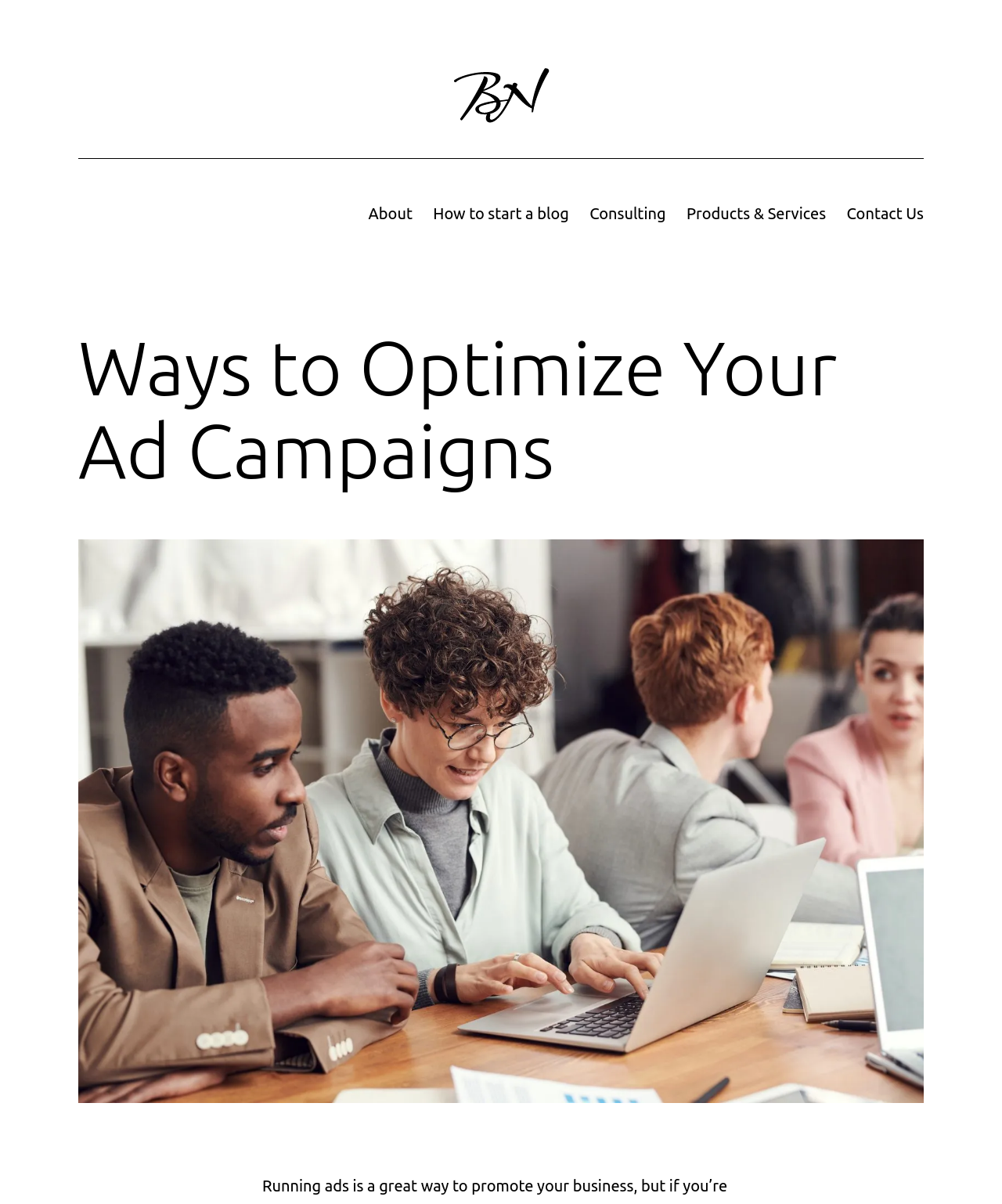What is the position of the link 'About'?
Give a detailed and exhaustive answer to the question.

By comparing the bounding box coordinates of the link elements within the navigation element, I found that the link 'About' has the smallest x1 value, indicating that it is located at the leftmost position.